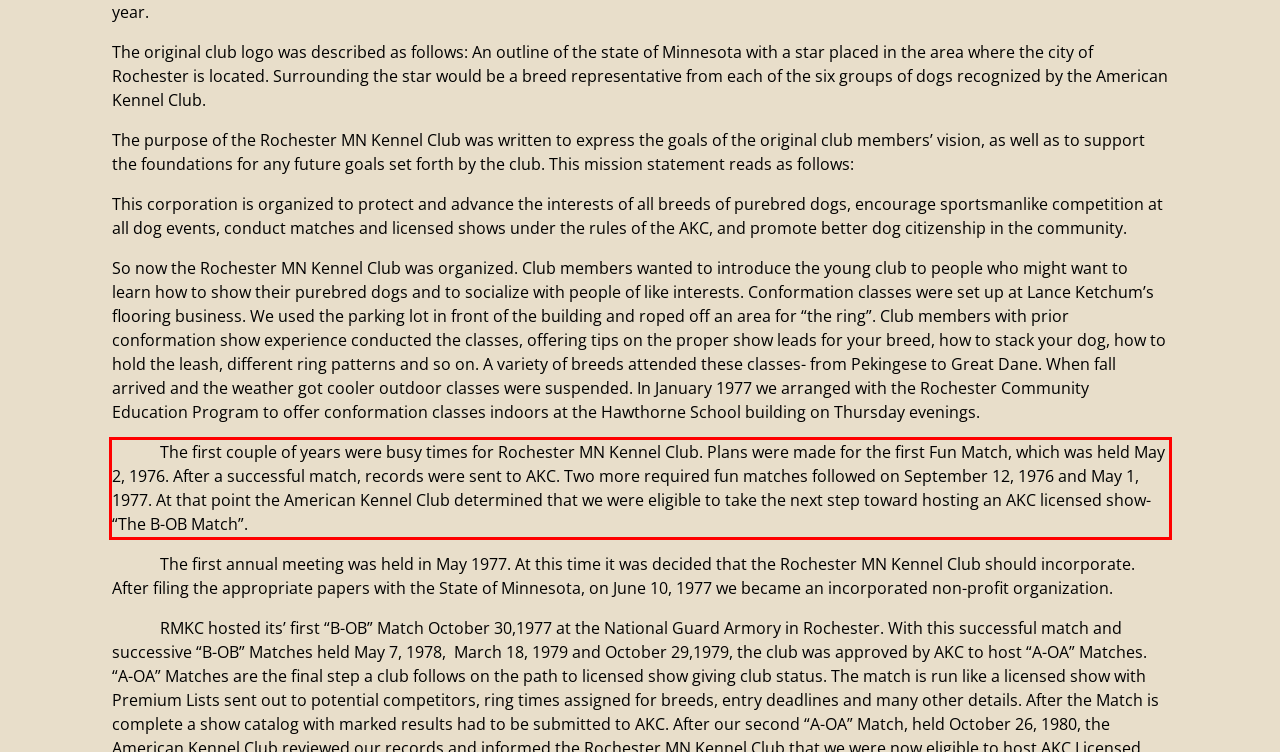Please analyze the provided webpage screenshot and perform OCR to extract the text content from the red rectangle bounding box.

The first couple of years were busy times for Rochester MN Kennel Club. Plans were made for the first Fun Match, which was held May 2, 1976. After a successful match, records were sent to AKC. Two more required fun matches followed on September 12, 1976 and May 1, 1977. At that point the American Kennel Club determined that we were eligible to take the next step toward hosting an AKC licensed show- “The B-OB Match”.